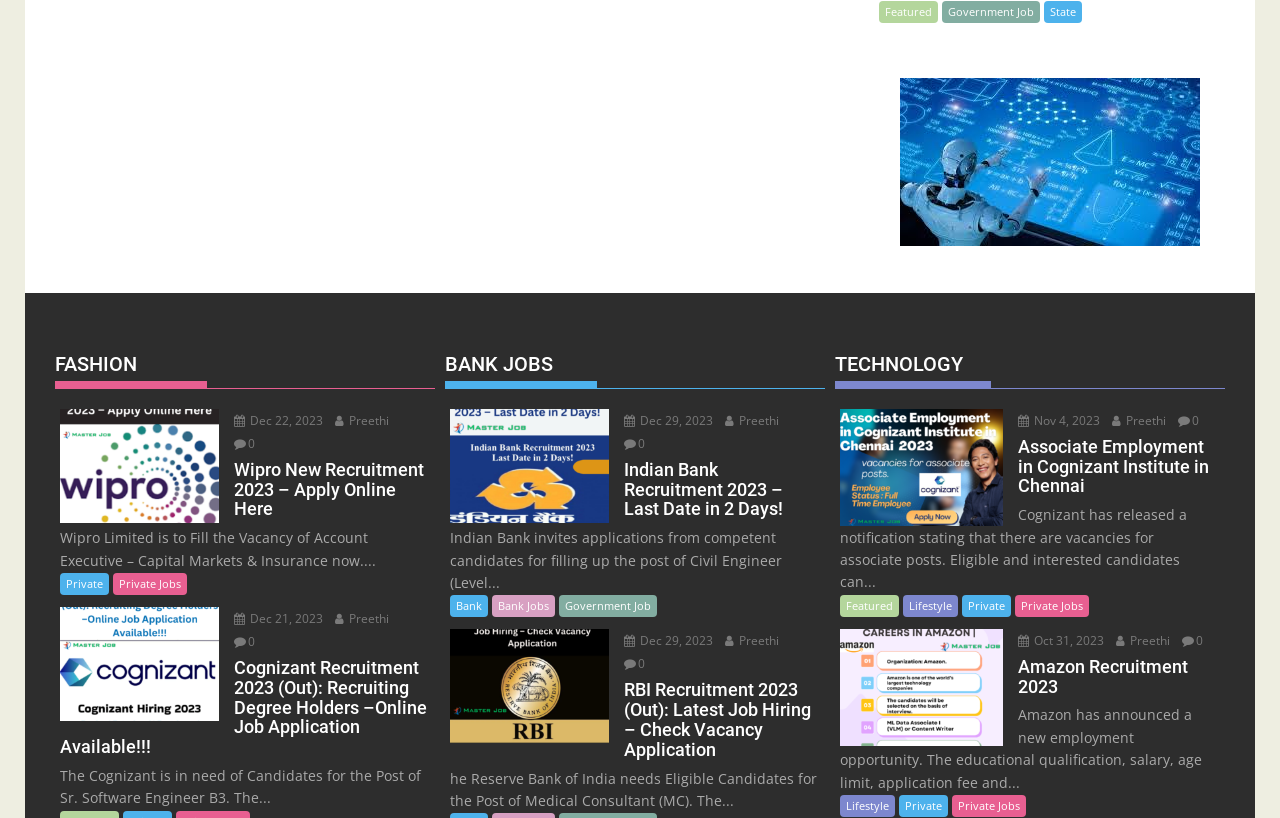What type of jobs are featured on this webpage?
Please look at the screenshot and answer using one word or phrase.

Government and Private Jobs